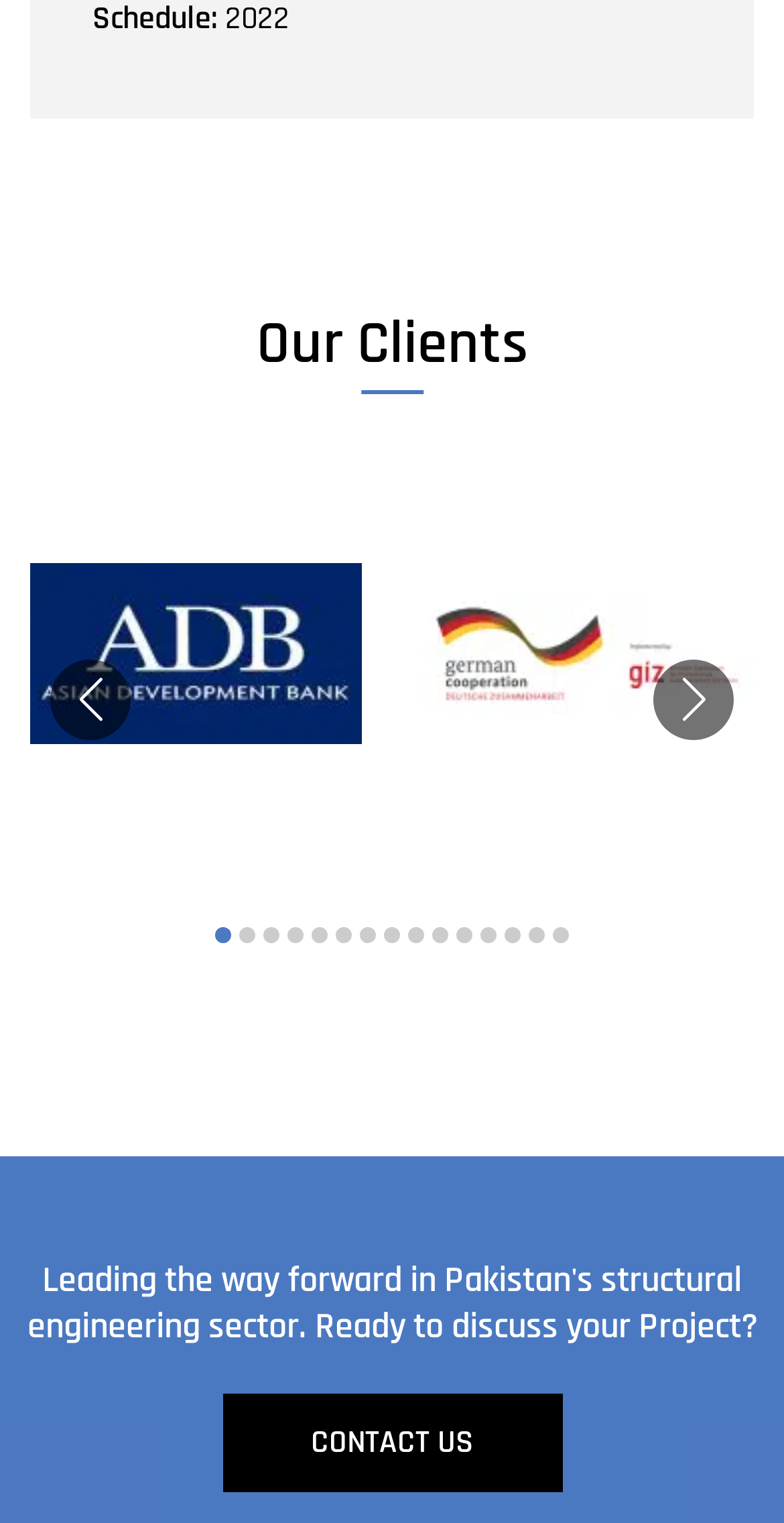How many images are on the current slide?
Provide a fully detailed and comprehensive answer to the question.

I counted the number of image elements on the current slide, which are [241] image 'image' and [244] image 'image', so there are 2 images.